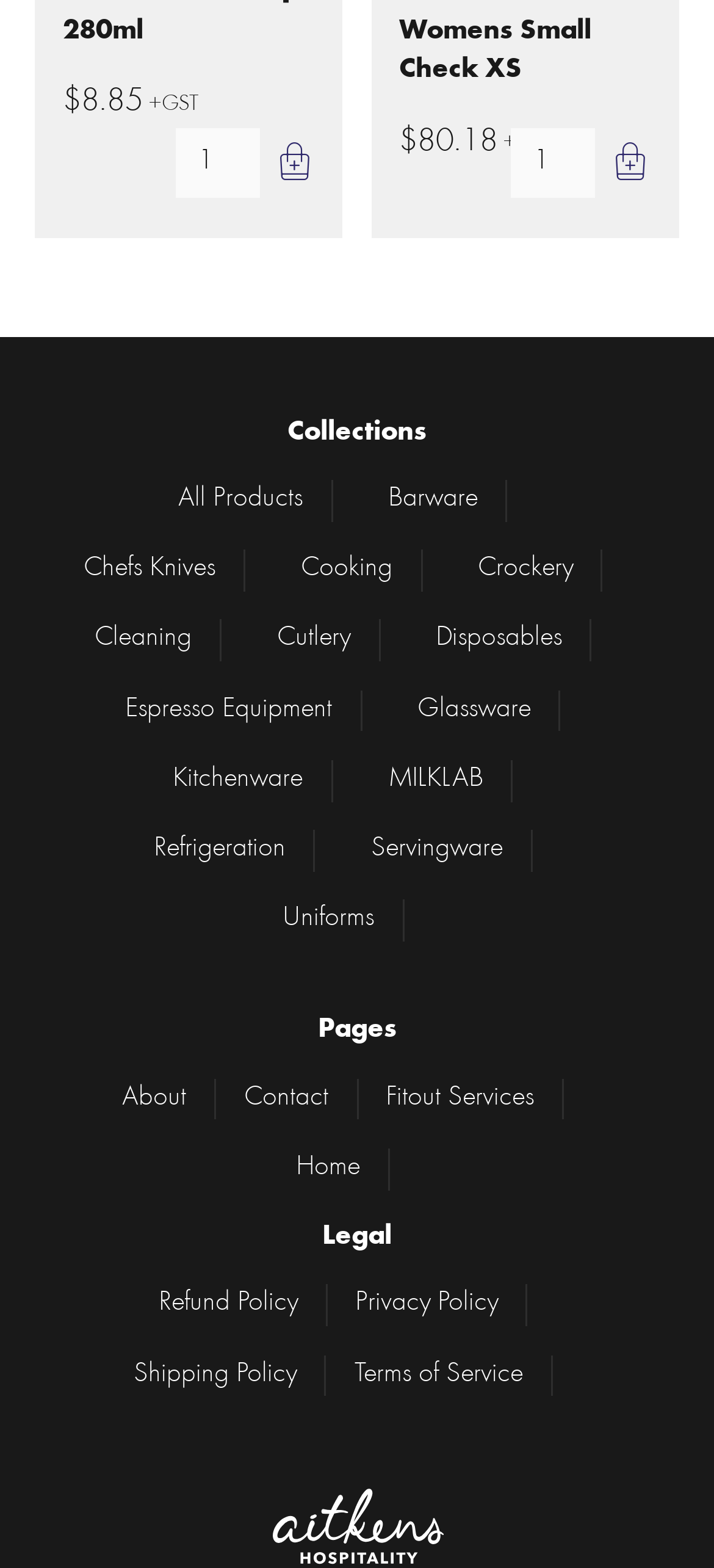Find the bounding box coordinates of the clickable area that will achieve the following instruction: "Open collections".

[0.098, 0.264, 0.902, 0.289]